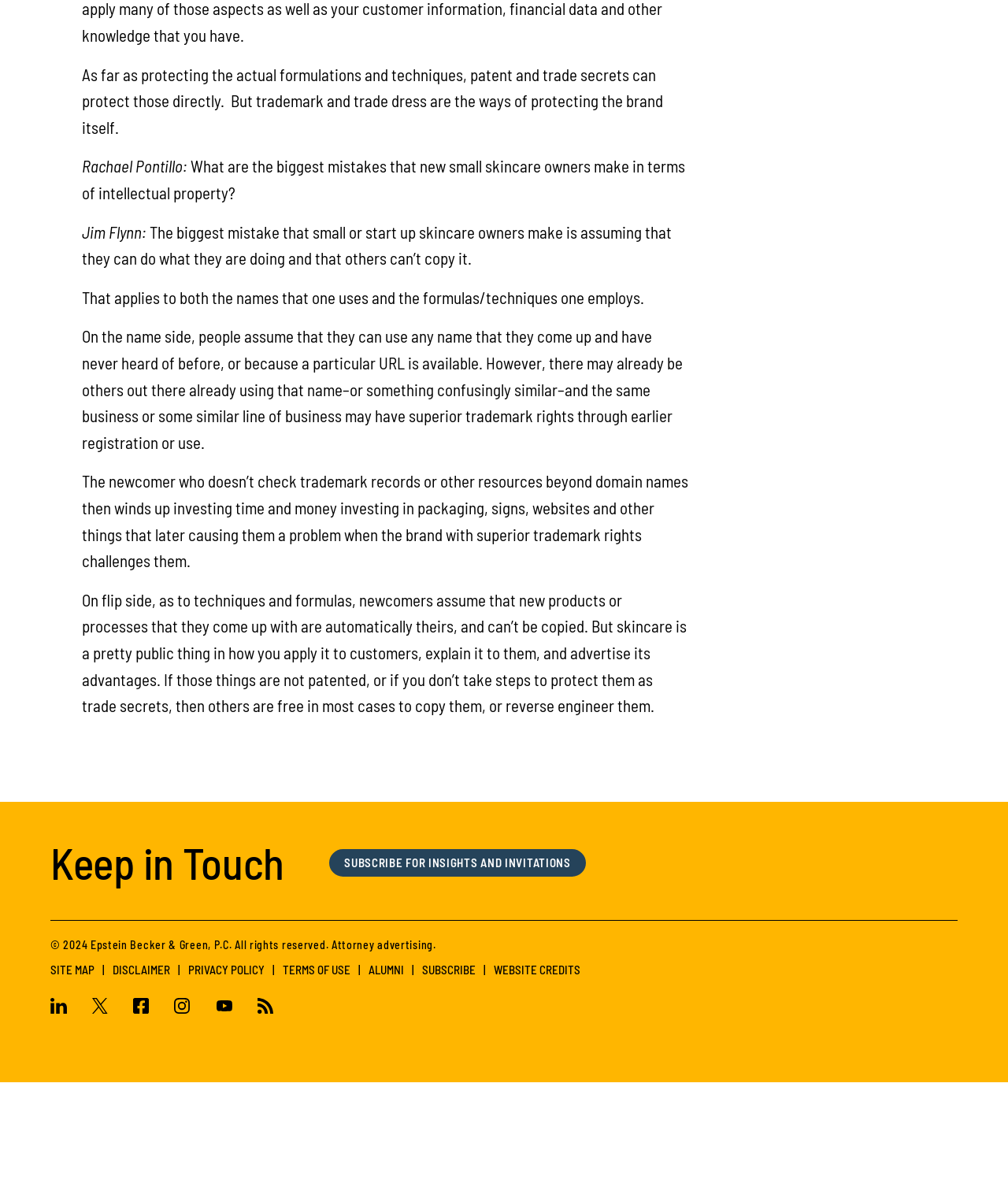Locate the bounding box coordinates of the element that needs to be clicked to carry out the instruction: "Follow on Linkedin". The coordinates should be given as four float numbers ranging from 0 to 1, i.e., [left, top, right, bottom].

[0.05, 0.929, 0.079, 0.945]